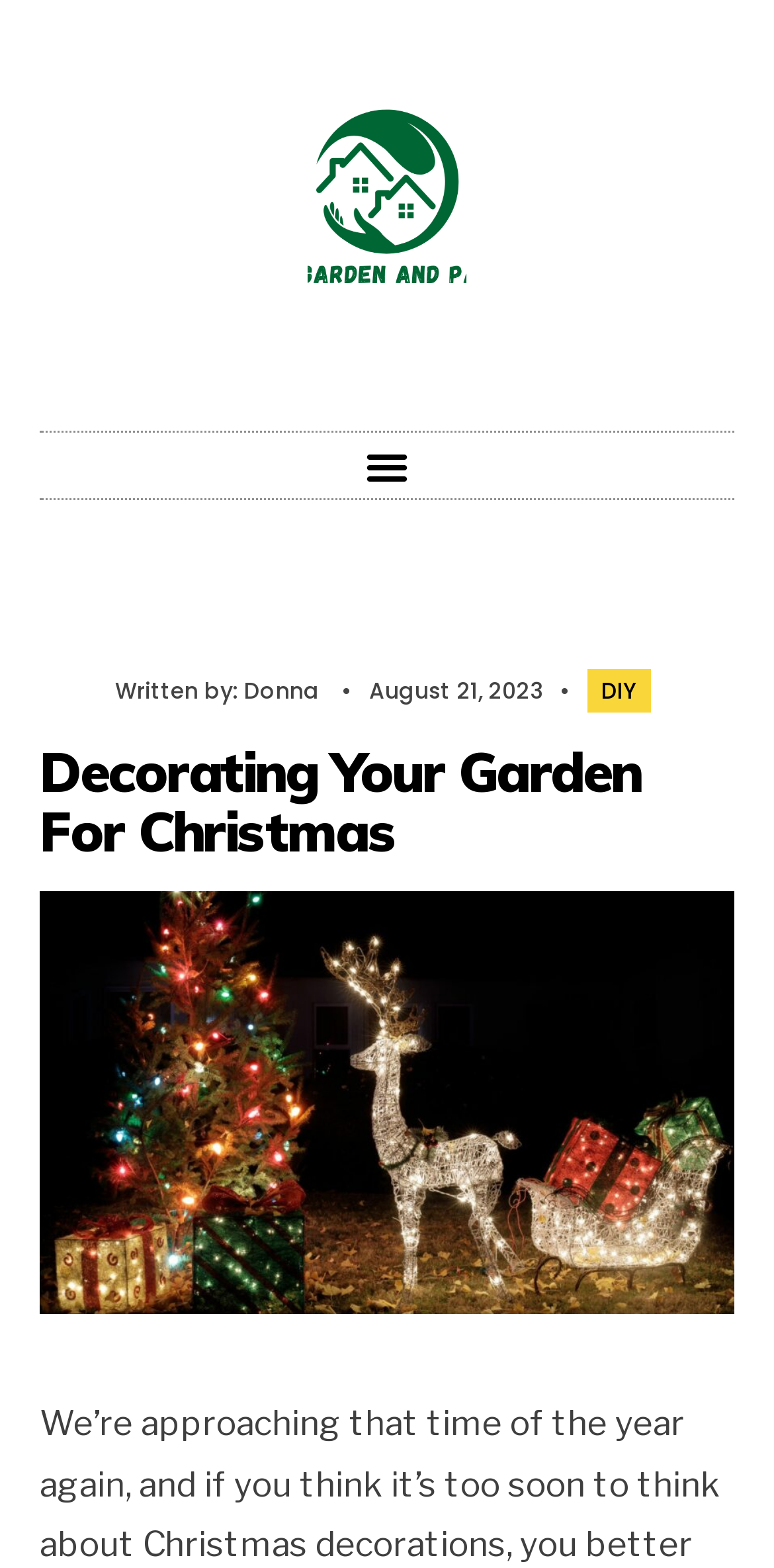What is the size of the image?
Give a comprehensive and detailed explanation for the question.

The size of the image can be determined by looking at the bounding box coordinates of the image, which are [0.051, 0.568, 0.949, 0.838]. The width of the image is 0.949 - 0.051 = 0.898, and the height is 0.838 - 0.568 = 0.27.